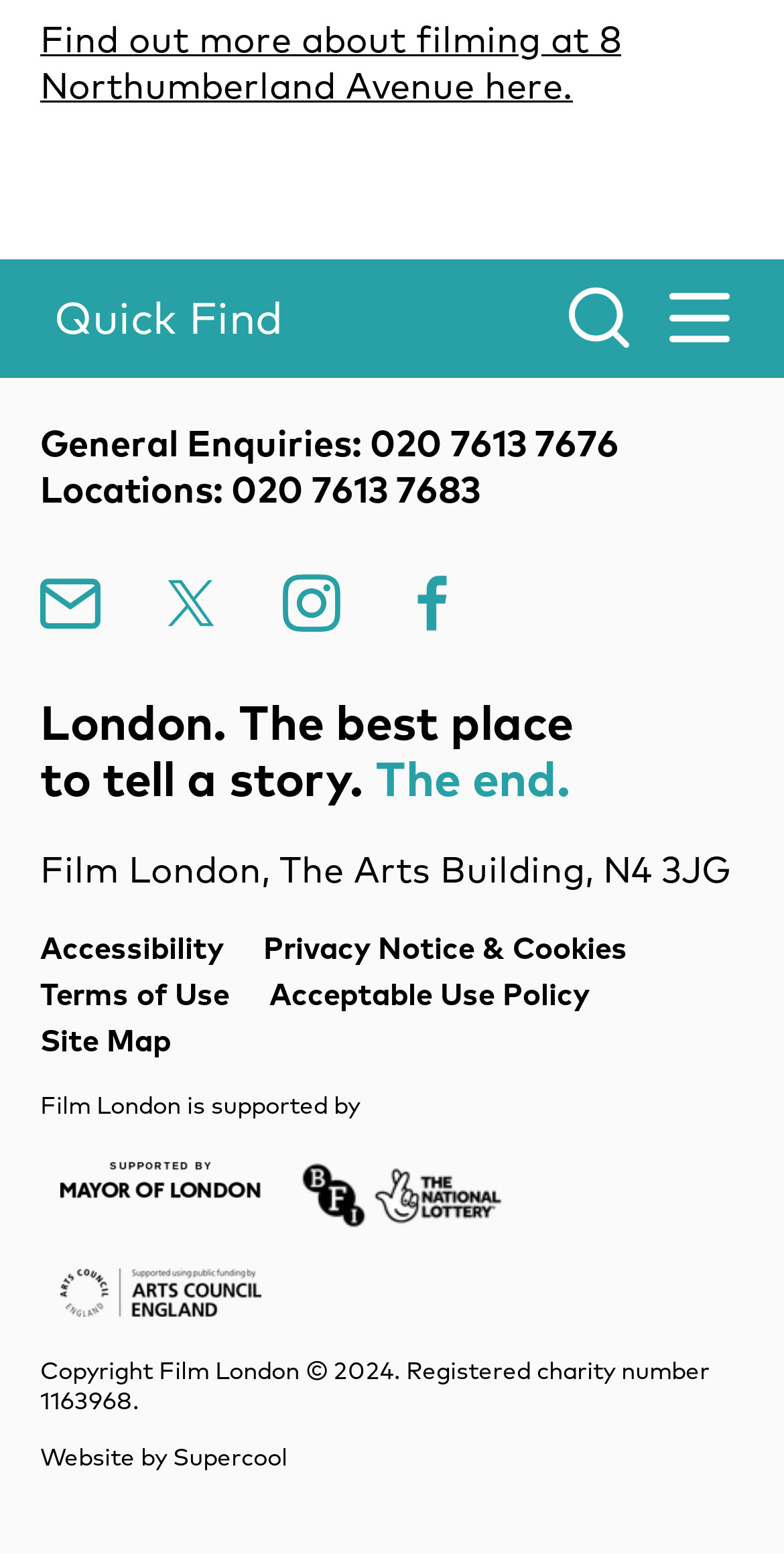Identify the bounding box for the described UI element. Provide the coordinates in (top-left x, top-left y, bottom-right x, bottom-right y) format with values ranging from 0 to 1: X

[0.179, 0.356, 0.308, 0.421]